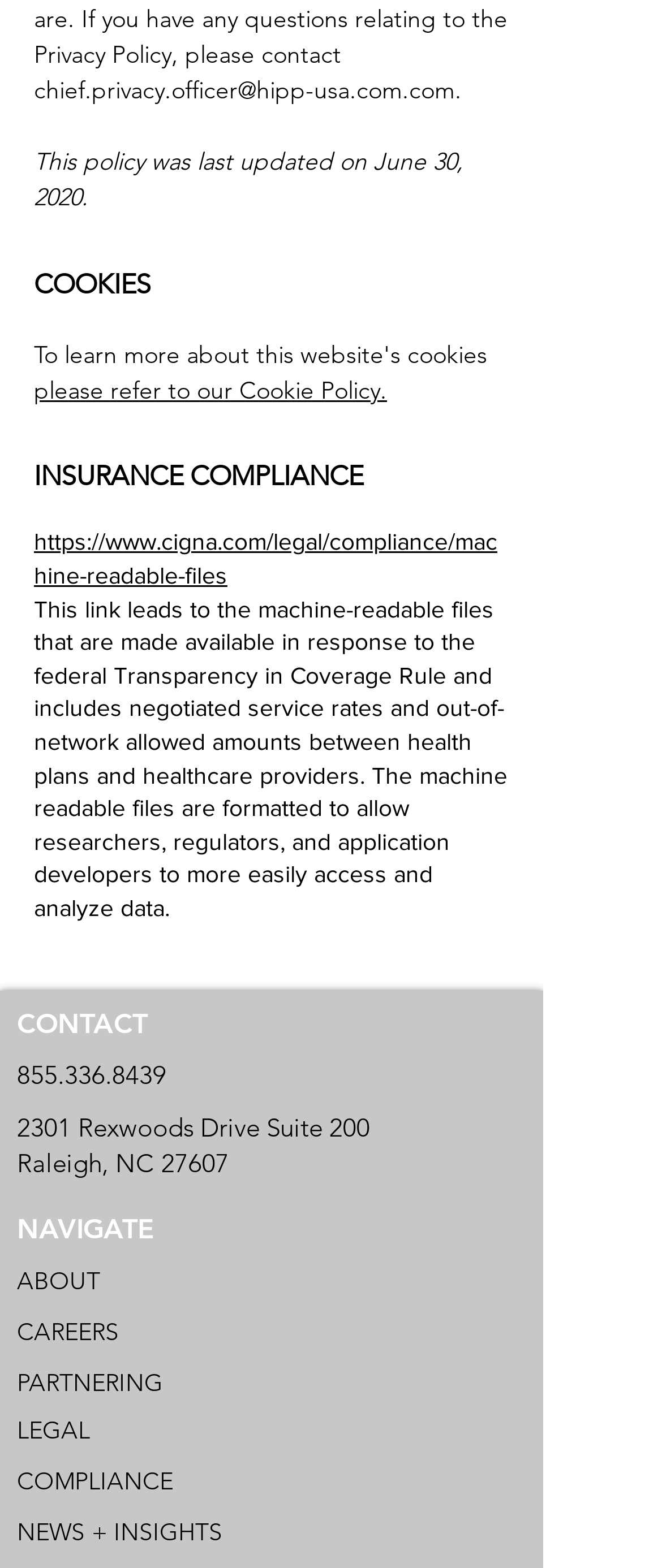Please provide a comprehensive answer to the question below using the information from the image: What is the date of the last update of this policy?

I found the date by reading the static text element that says 'This policy was last updated on June 30, 2020.' which is located below the email address of the chief privacy officer.